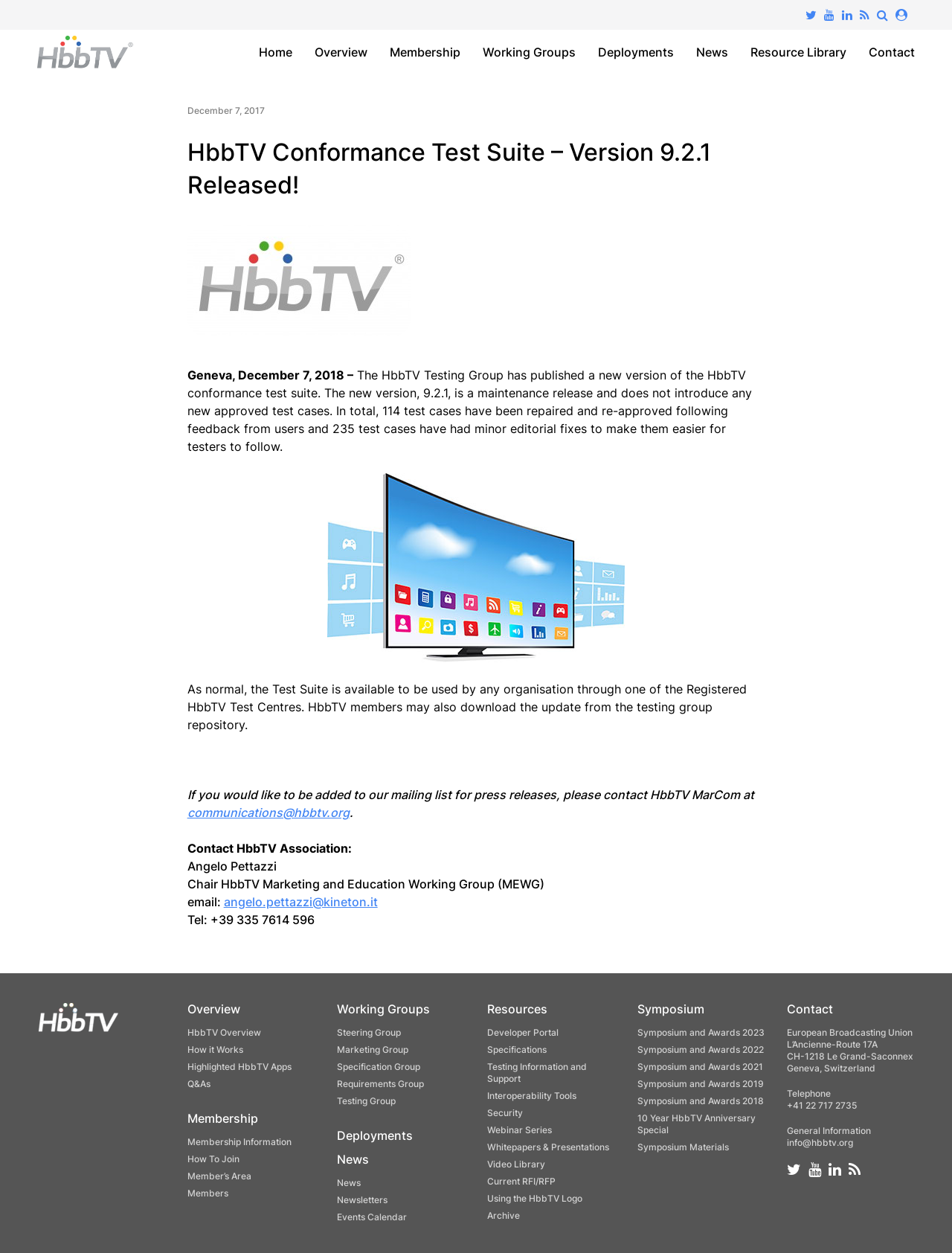Generate the text content of the main headline of the webpage.

HbbTV Conformance Test Suite – Version 9.2.1 Released!